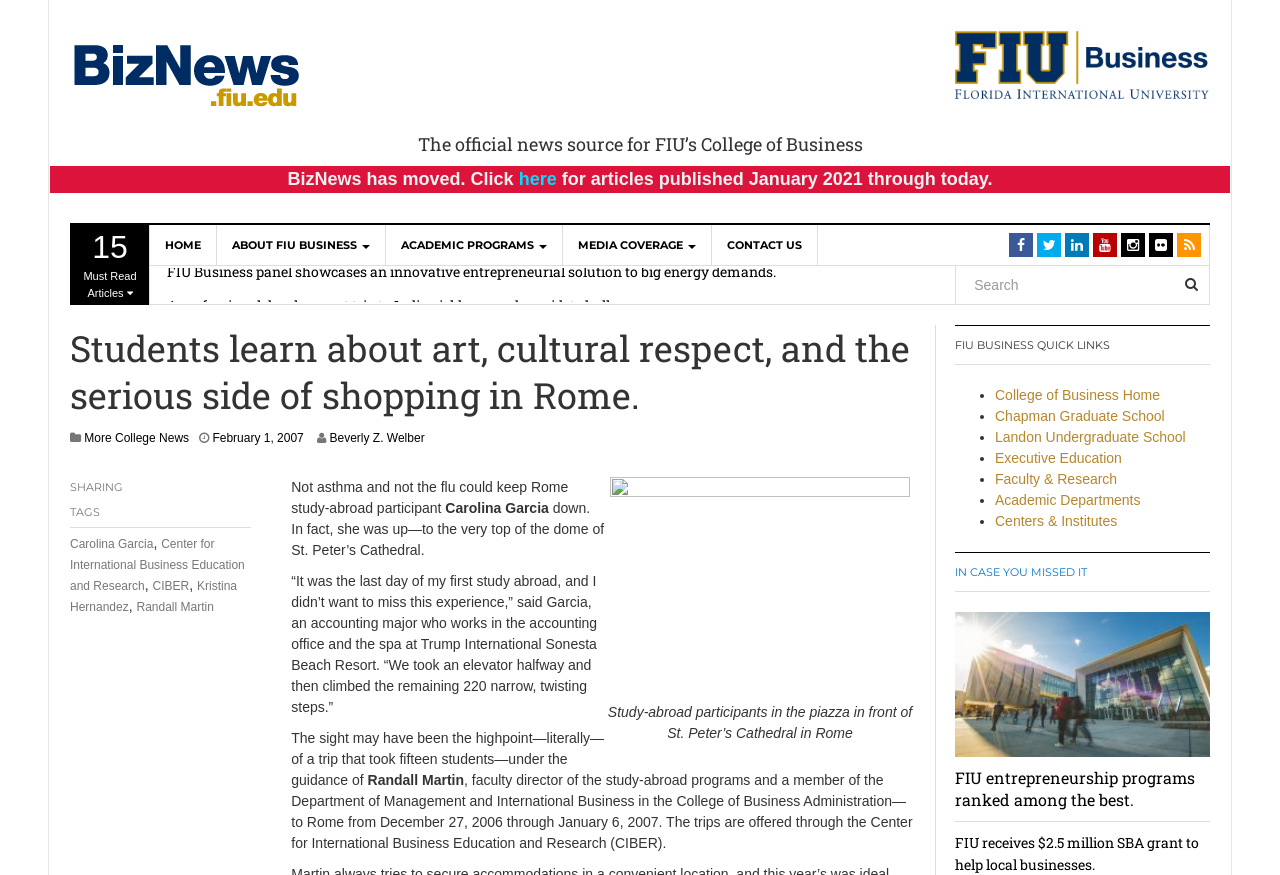What is the name of the college?
Answer the question in as much detail as possible.

The question can be answered by looking at the heading 'The official news source for FIU’s College of Business' which indicates that the college is Florida International University (FIU).